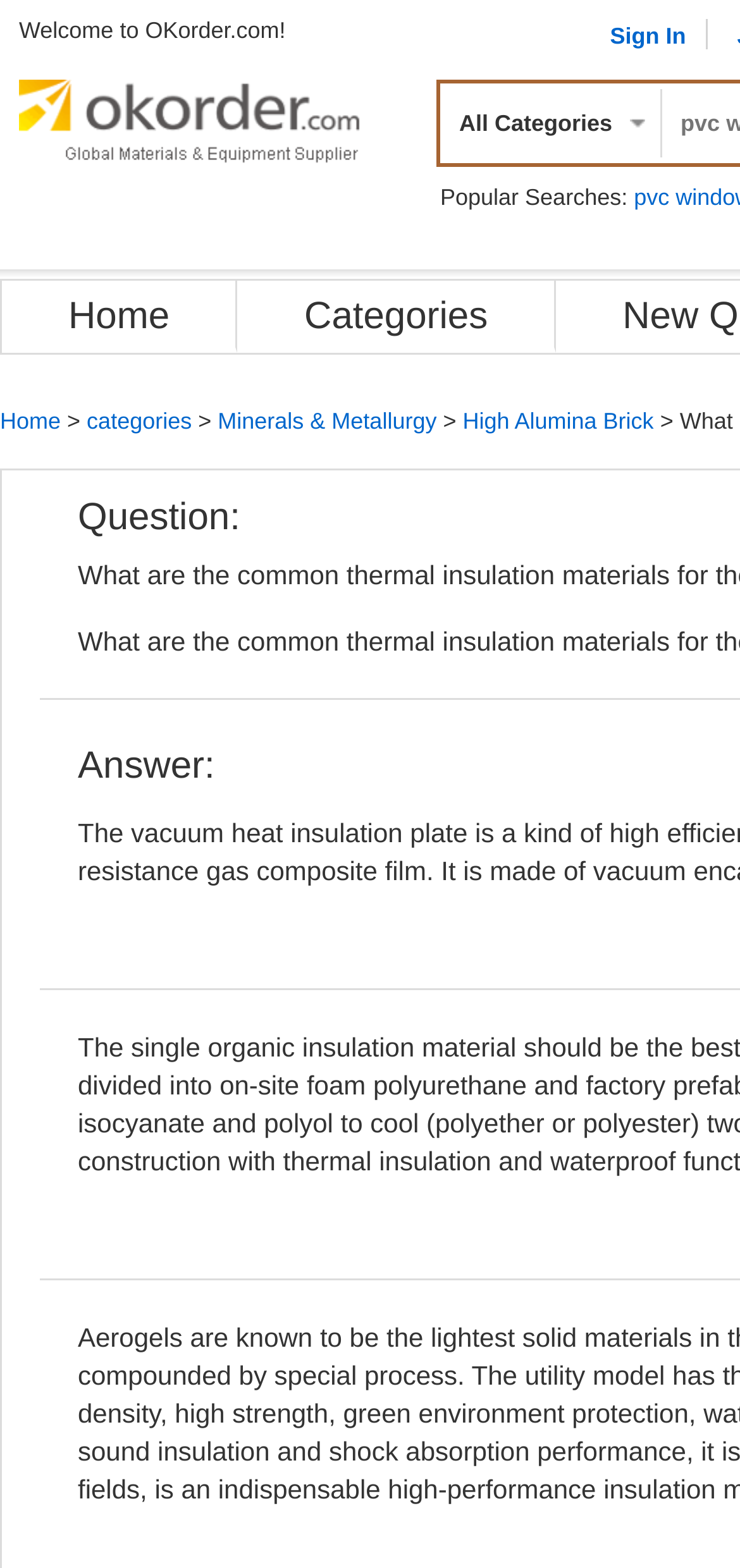Given the element description "Home", identify the bounding box of the corresponding UI element.

[0.0, 0.26, 0.082, 0.277]